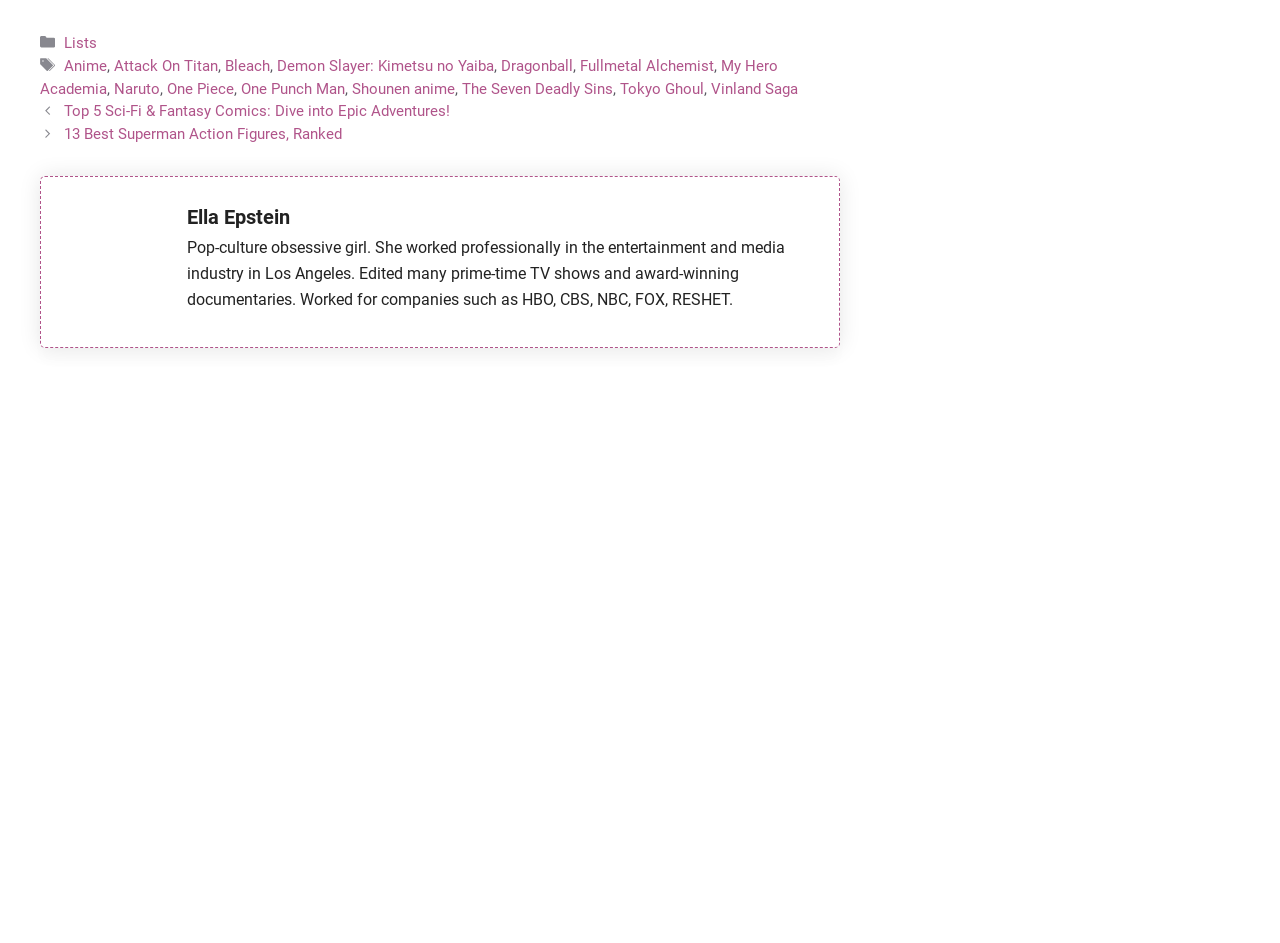Answer the following query with a single word or phrase:
How many companies are mentioned in Ella Epstein's bio?

5